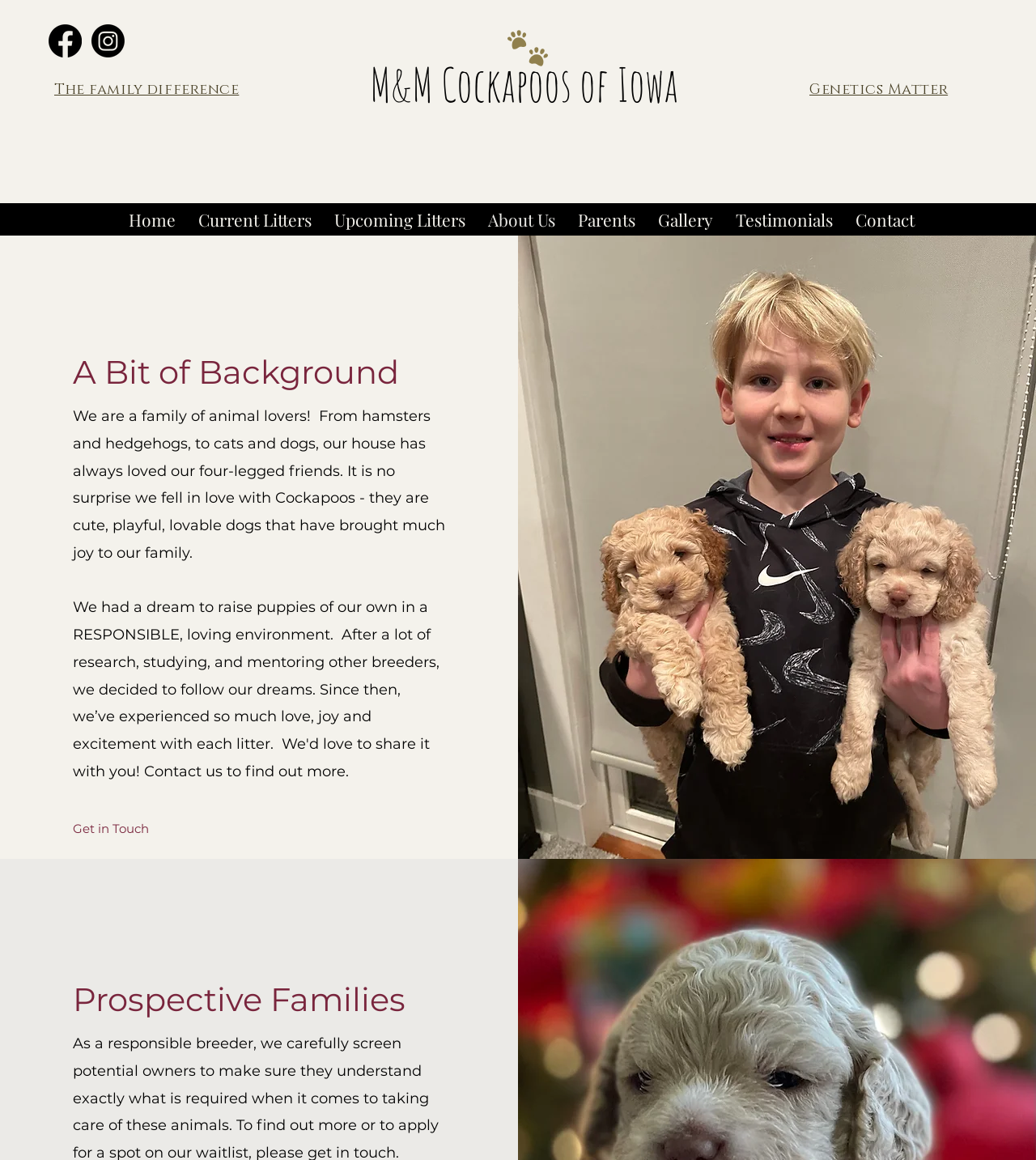Can you determine the bounding box coordinates of the area that needs to be clicked to fulfill the following instruction: "Learn about the family difference"?

[0.052, 0.068, 0.27, 0.086]